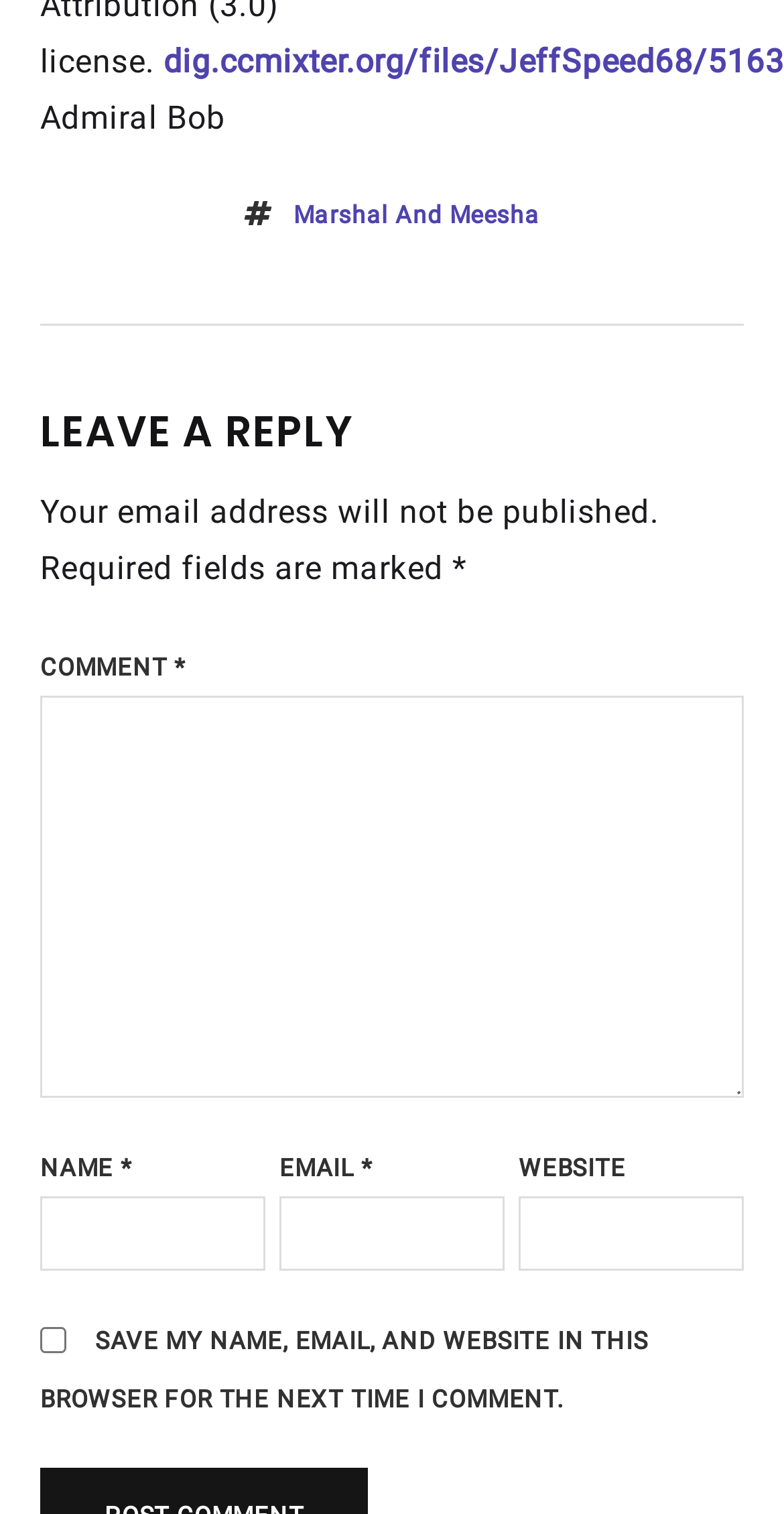What is the purpose of the 'EMAIL' field?
Provide a concise answer using a single word or phrase based on the image.

Enter email address